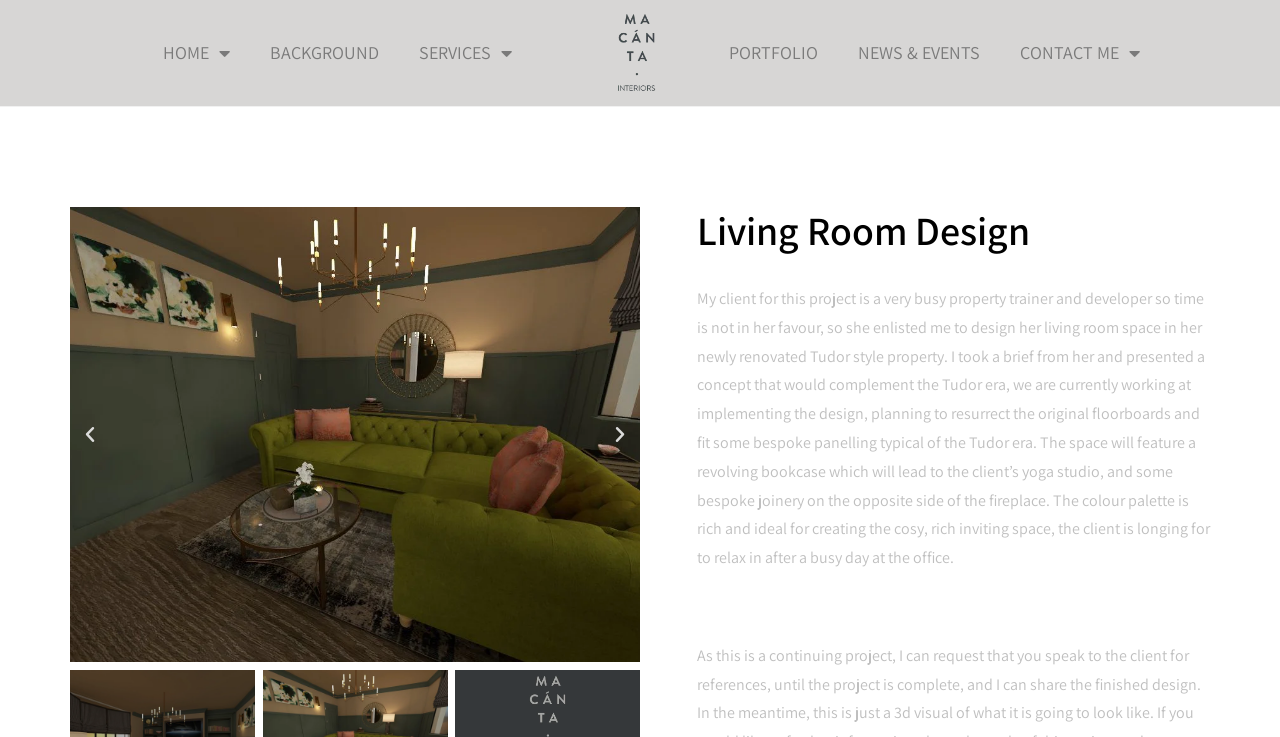Please give a short response to the question using one word or a phrase:
What is the client's profession?

Property trainer and developer